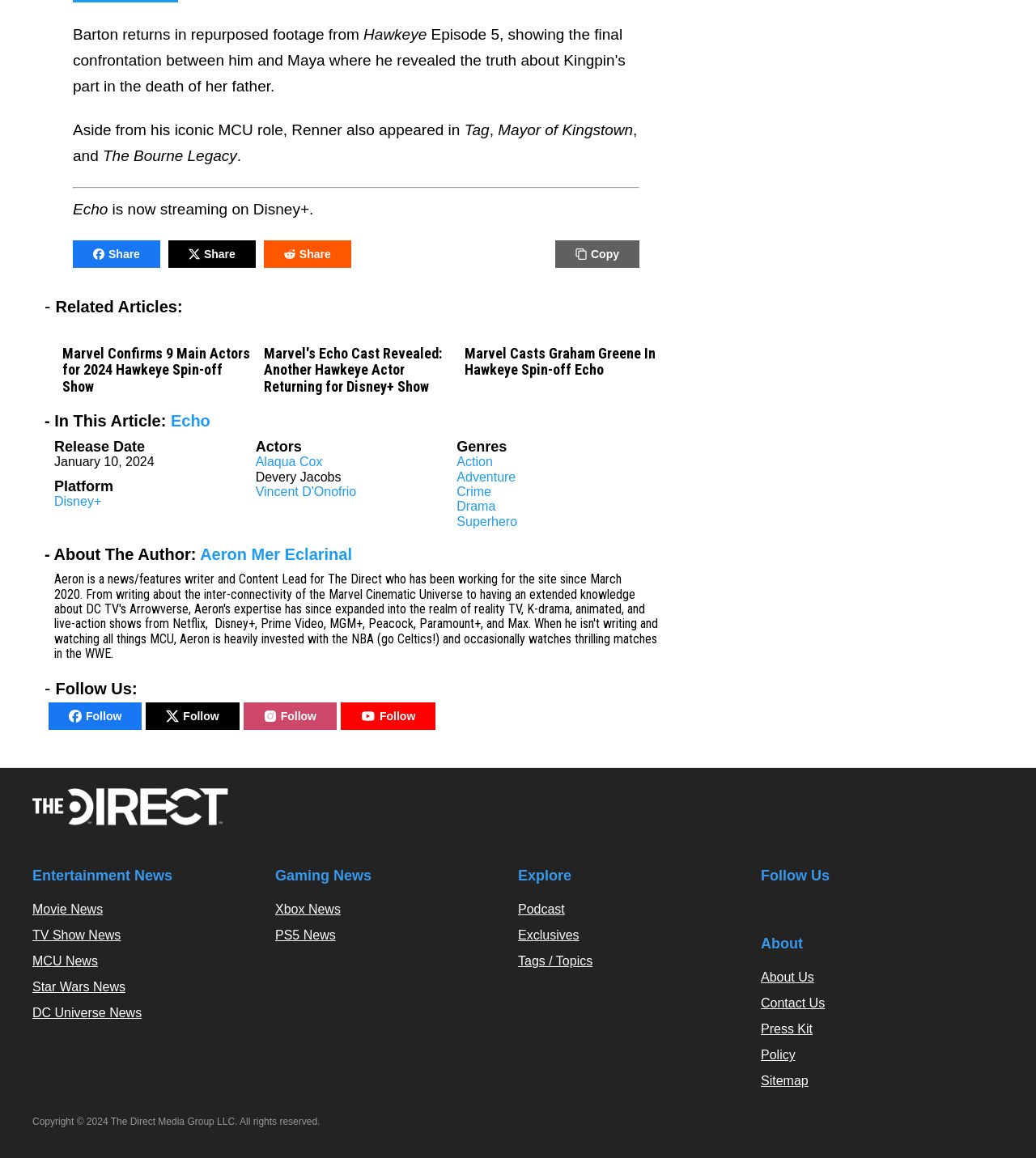Please identify the bounding box coordinates of the clickable area that will allow you to execute the instruction: "Check out About Us".

[0.734, 0.838, 0.786, 0.85]